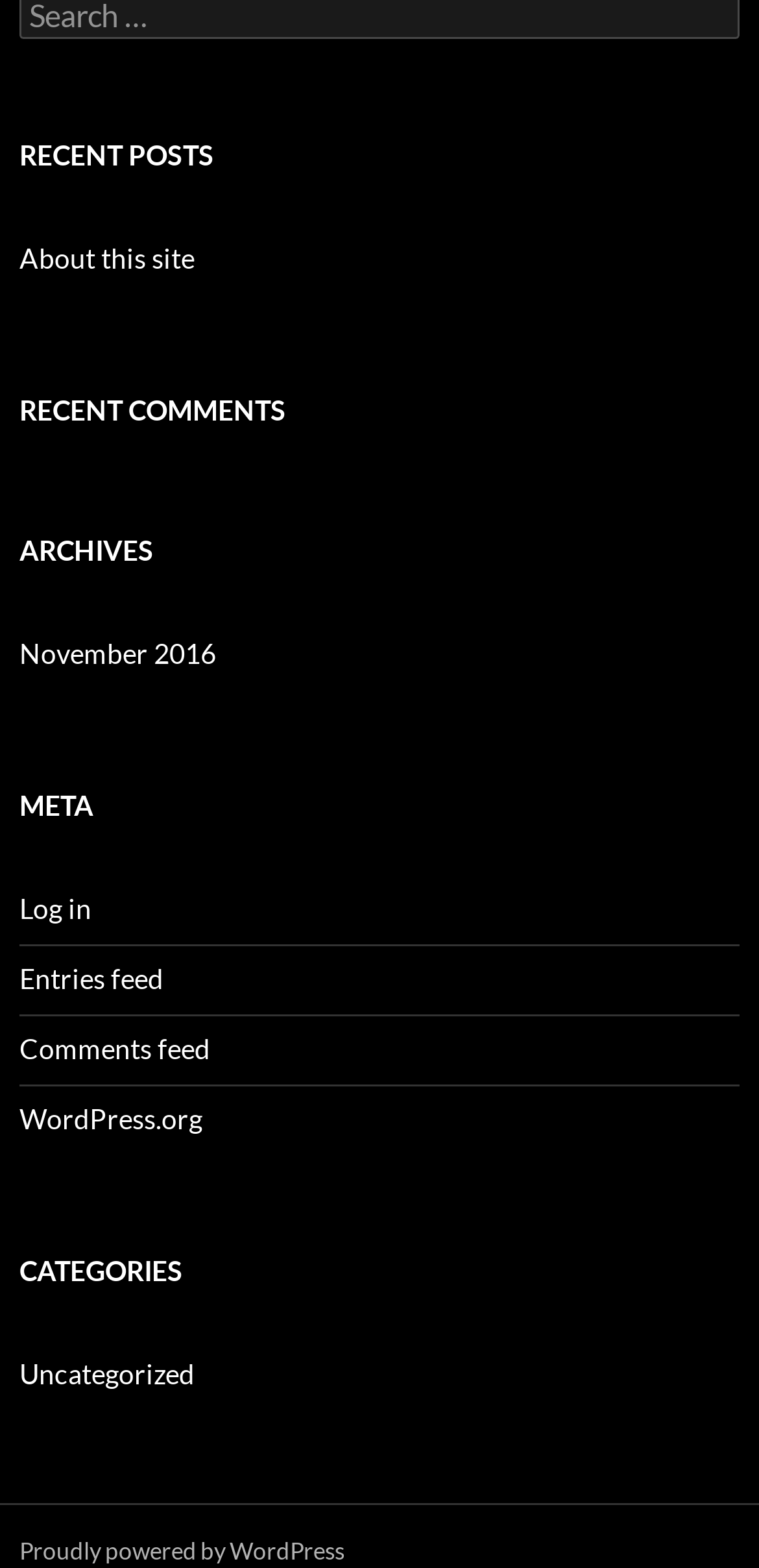Determine the bounding box coordinates for the UI element with the following description: "Proudly powered by WordPress". The coordinates should be four float numbers between 0 and 1, represented as [left, top, right, bottom].

[0.026, 0.98, 0.454, 0.999]